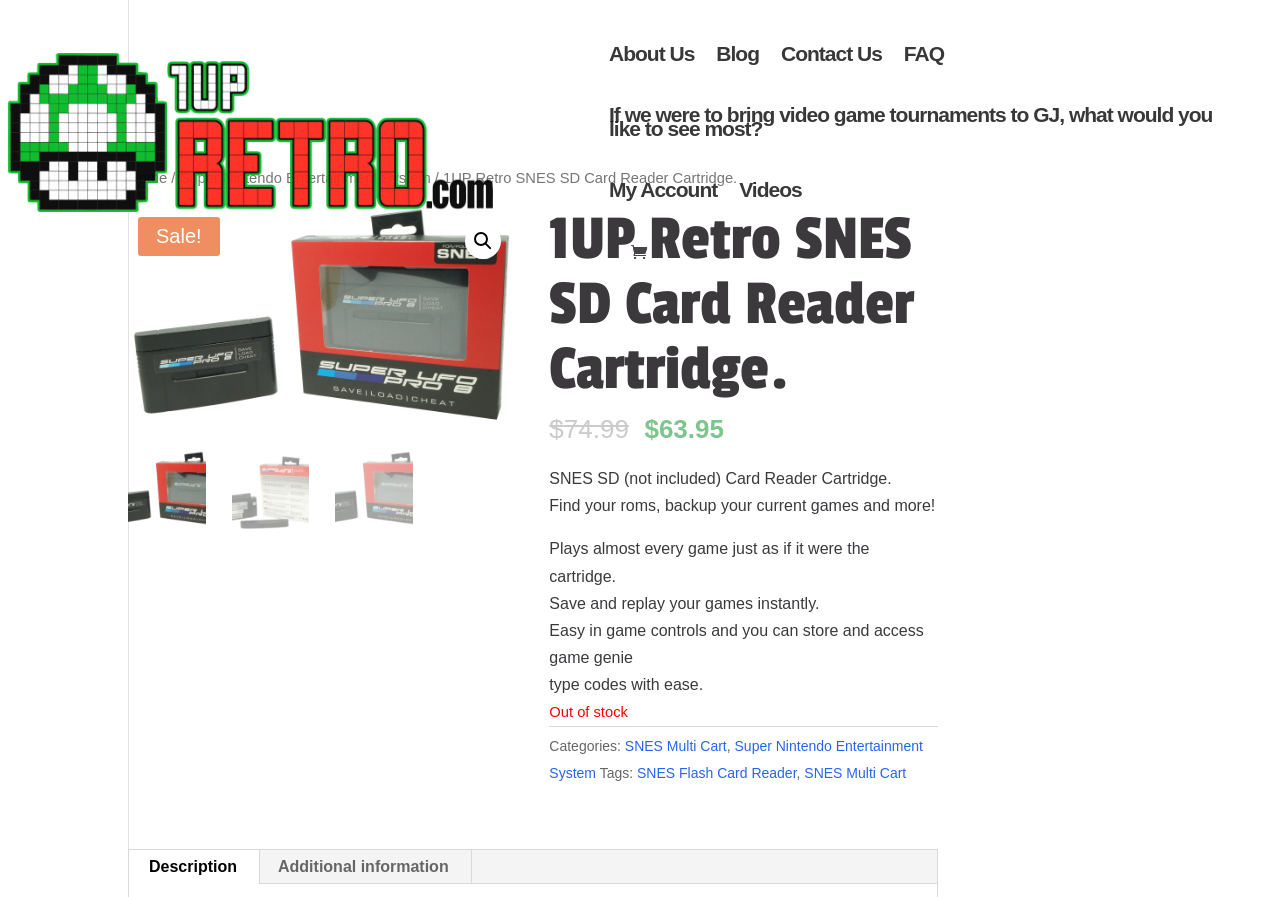Determine the bounding box coordinates for the clickable element required to fulfill the instruction: "Search for something". Provide the coordinates as four float numbers between 0 and 1, i.e., [left, top, right, bottom].

[0.363, 0.249, 0.391, 0.289]